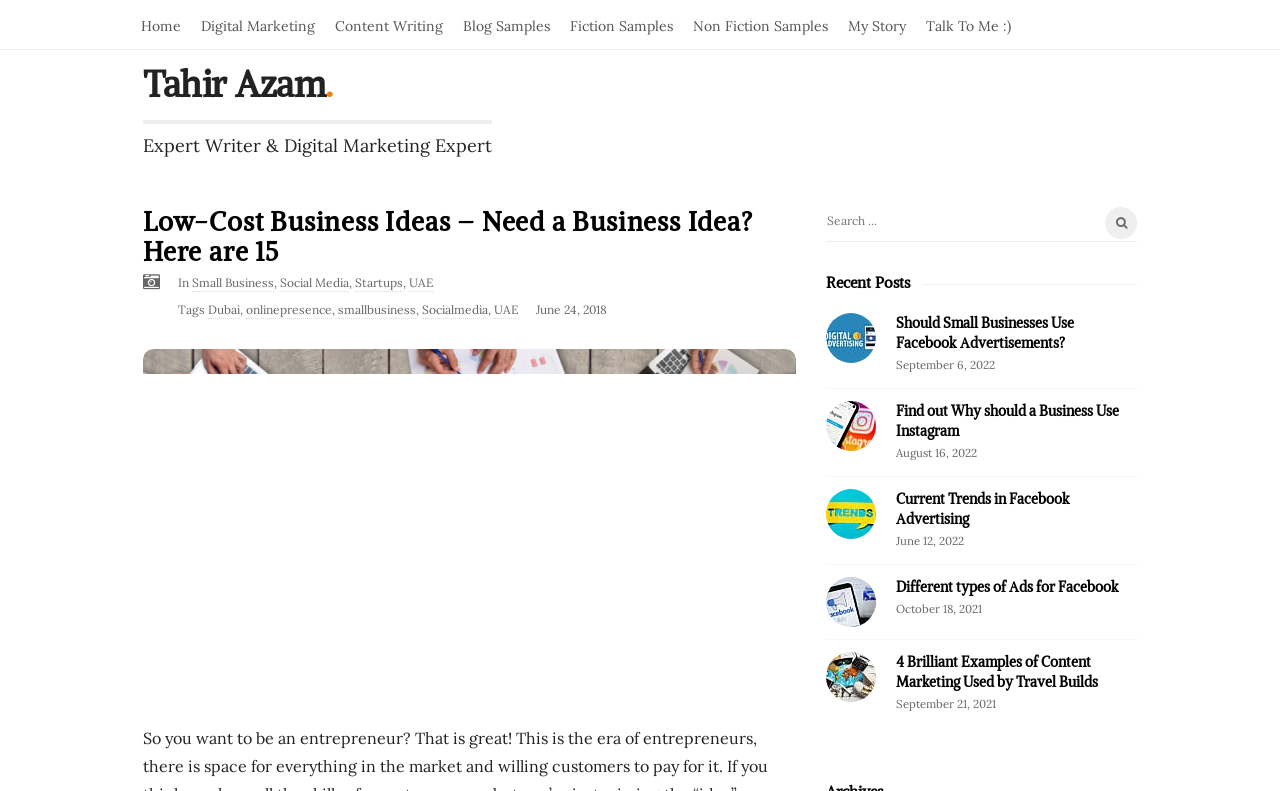Identify the bounding box coordinates of the element to click to follow this instruction: 'View the 'Recent Posts''. Ensure the coordinates are four float values between 0 and 1, provided as [left, top, right, bottom].

[0.645, 0.343, 0.888, 0.372]